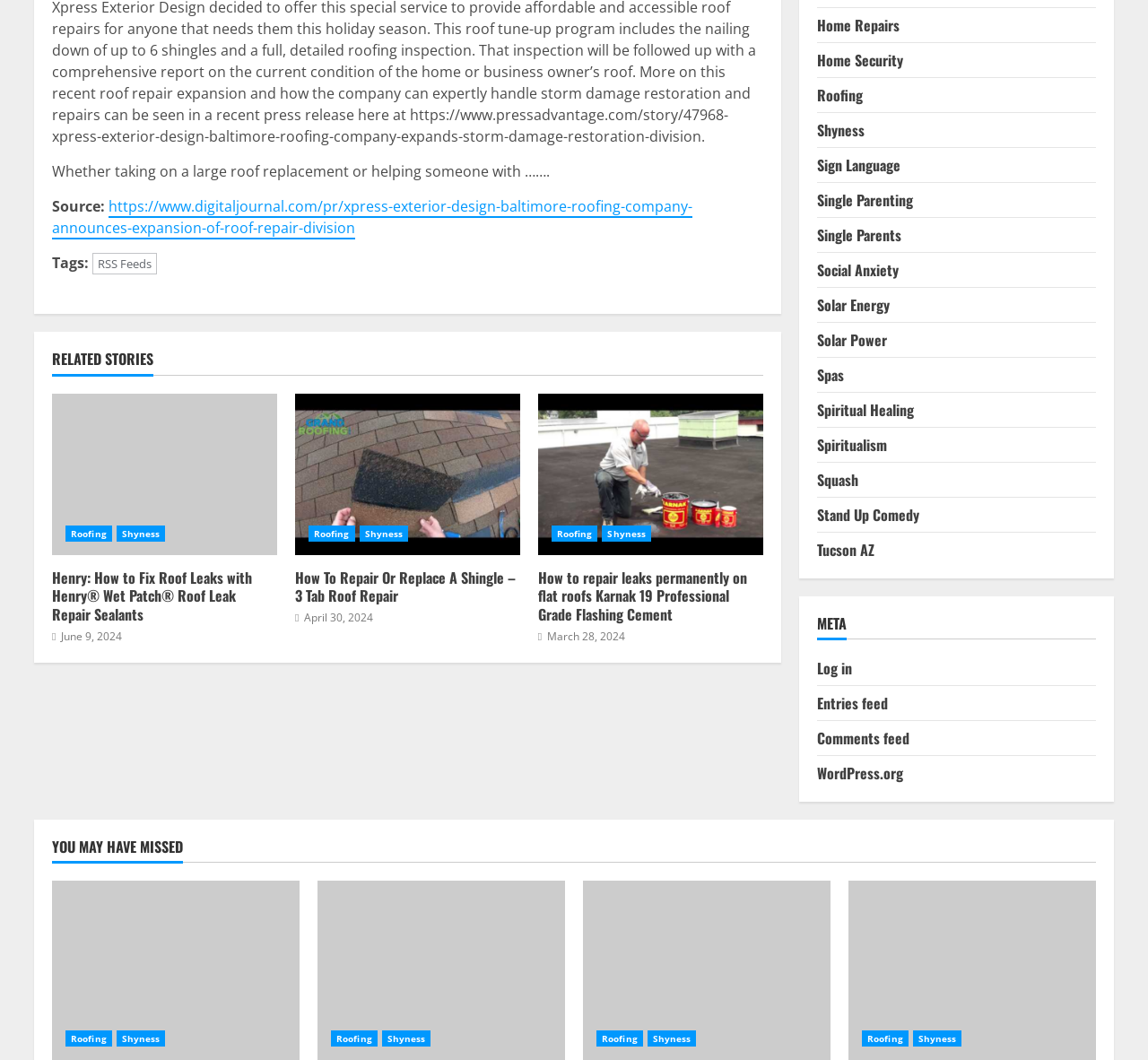Find the UI element described as: "Stand Up Comedy" and predict its bounding box coordinates. Ensure the coordinates are four float numbers between 0 and 1, [left, top, right, bottom].

[0.712, 0.476, 0.801, 0.496]